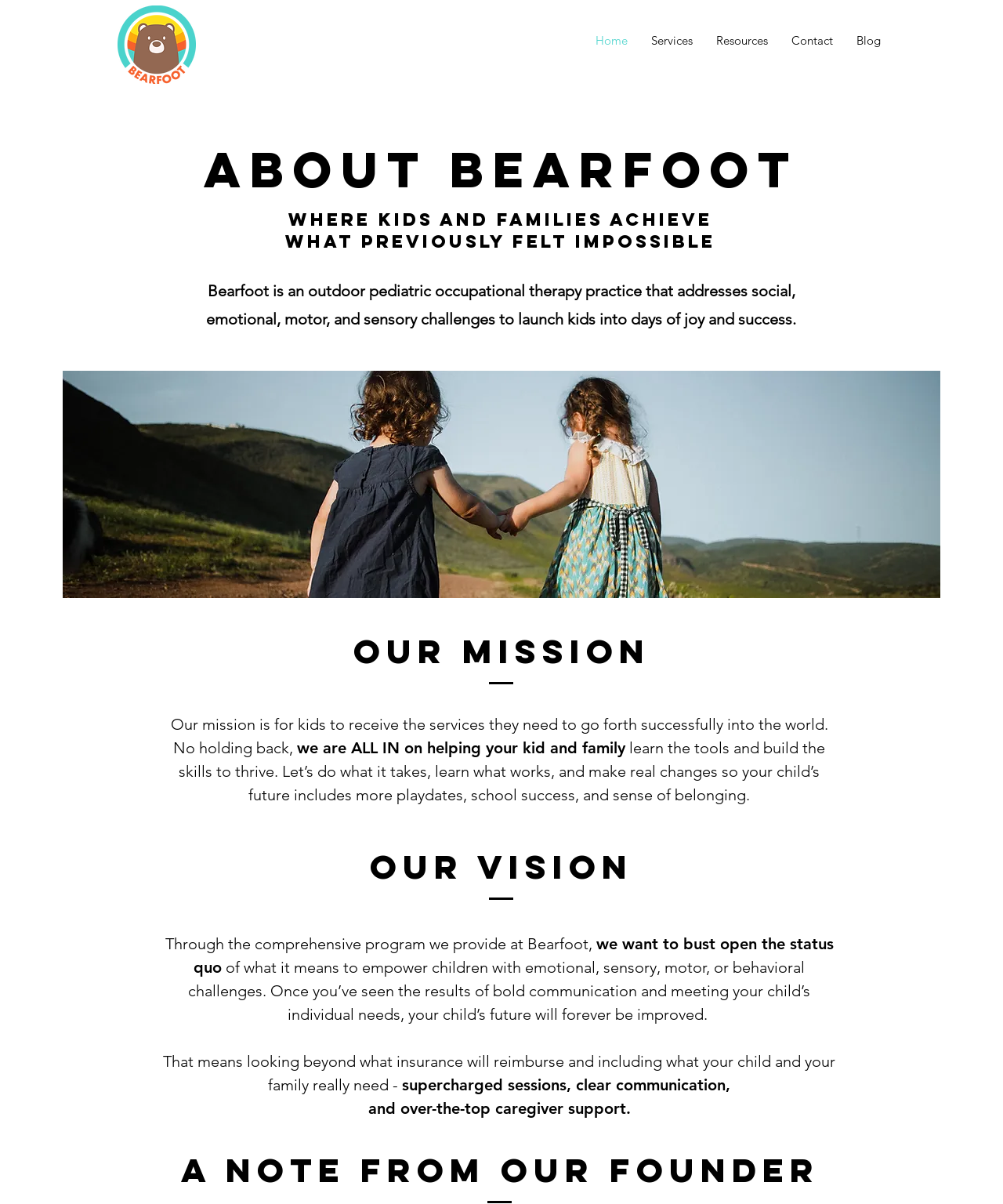Determine the bounding box coordinates for the UI element with the following description: "Libby Pelligrini, MMS, PA-C". The coordinates should be four float numbers between 0 and 1, represented as [left, top, right, bottom].

None